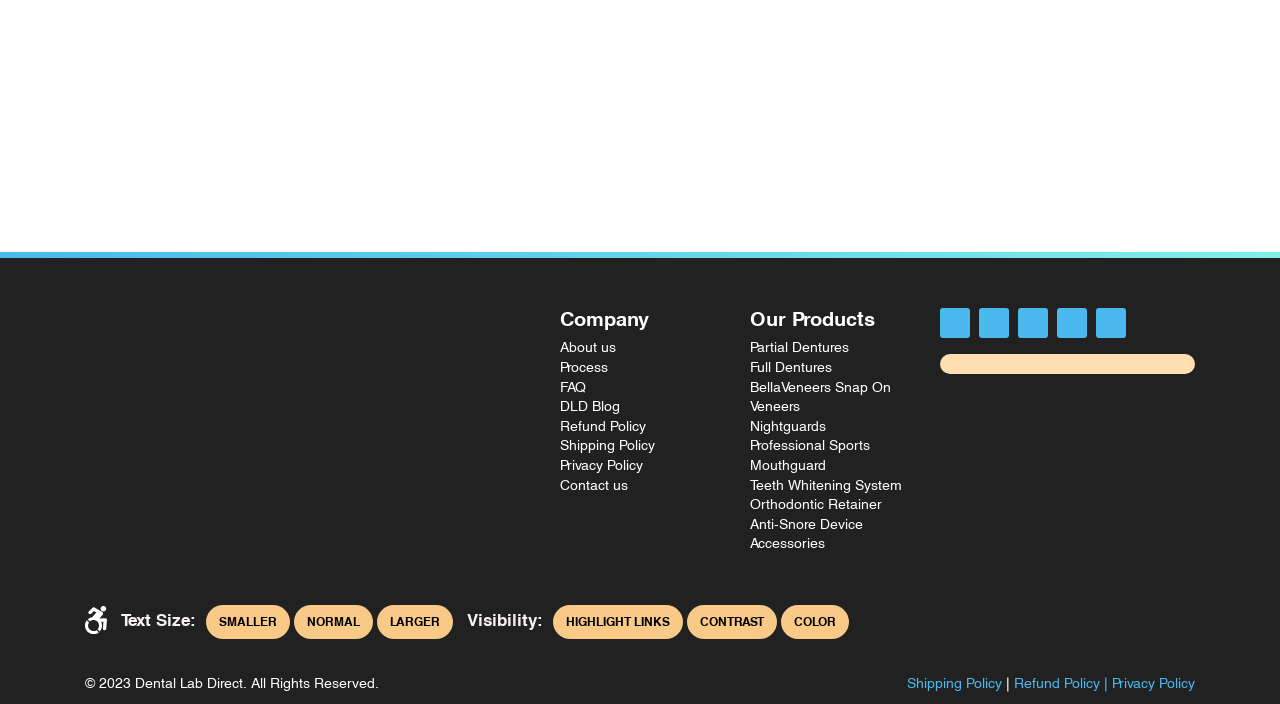What is the copyright year?
Use the image to answer the question with a single word or phrase.

2023